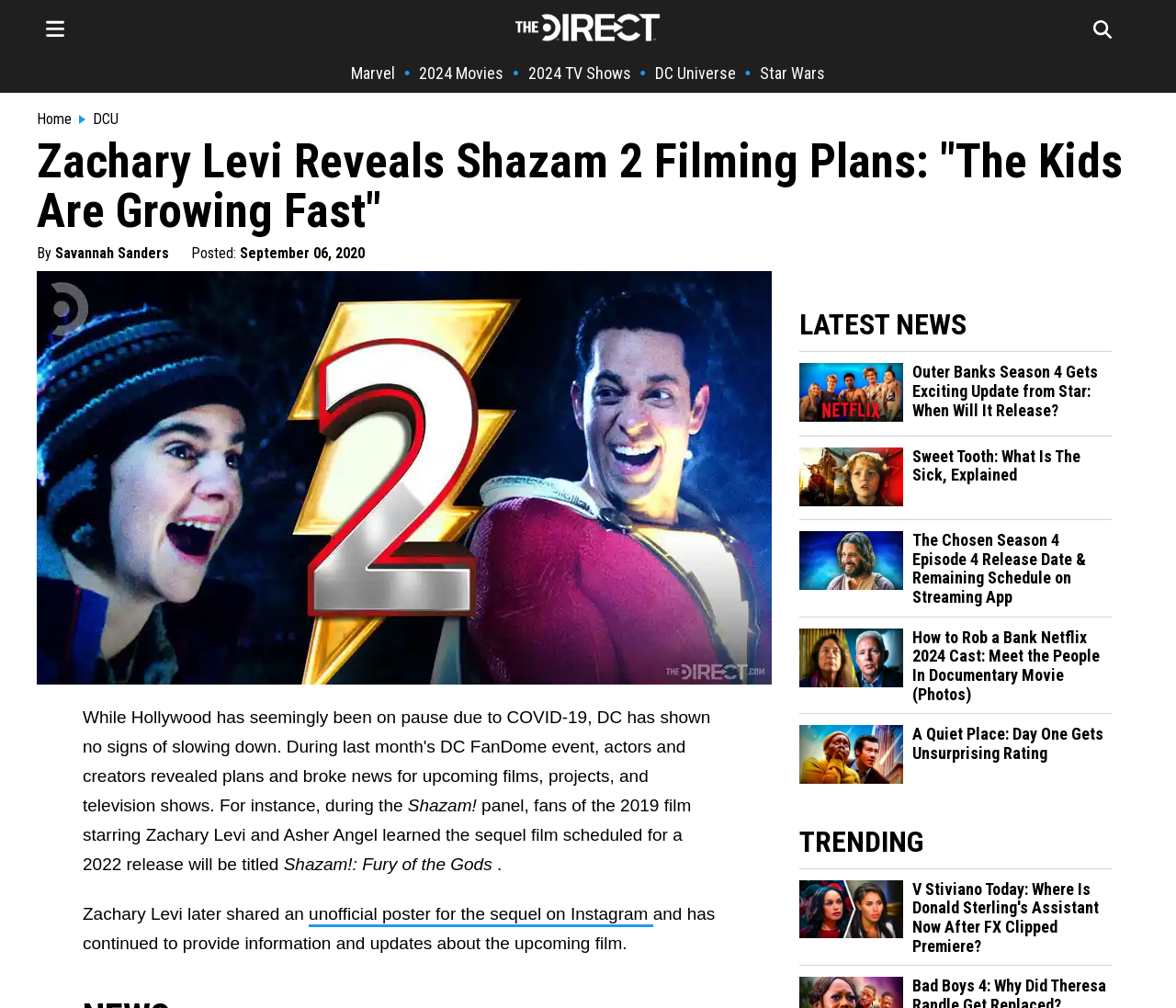Give a one-word or one-phrase response to the question: 
What is the release year of the Shazam! sequel?

2022